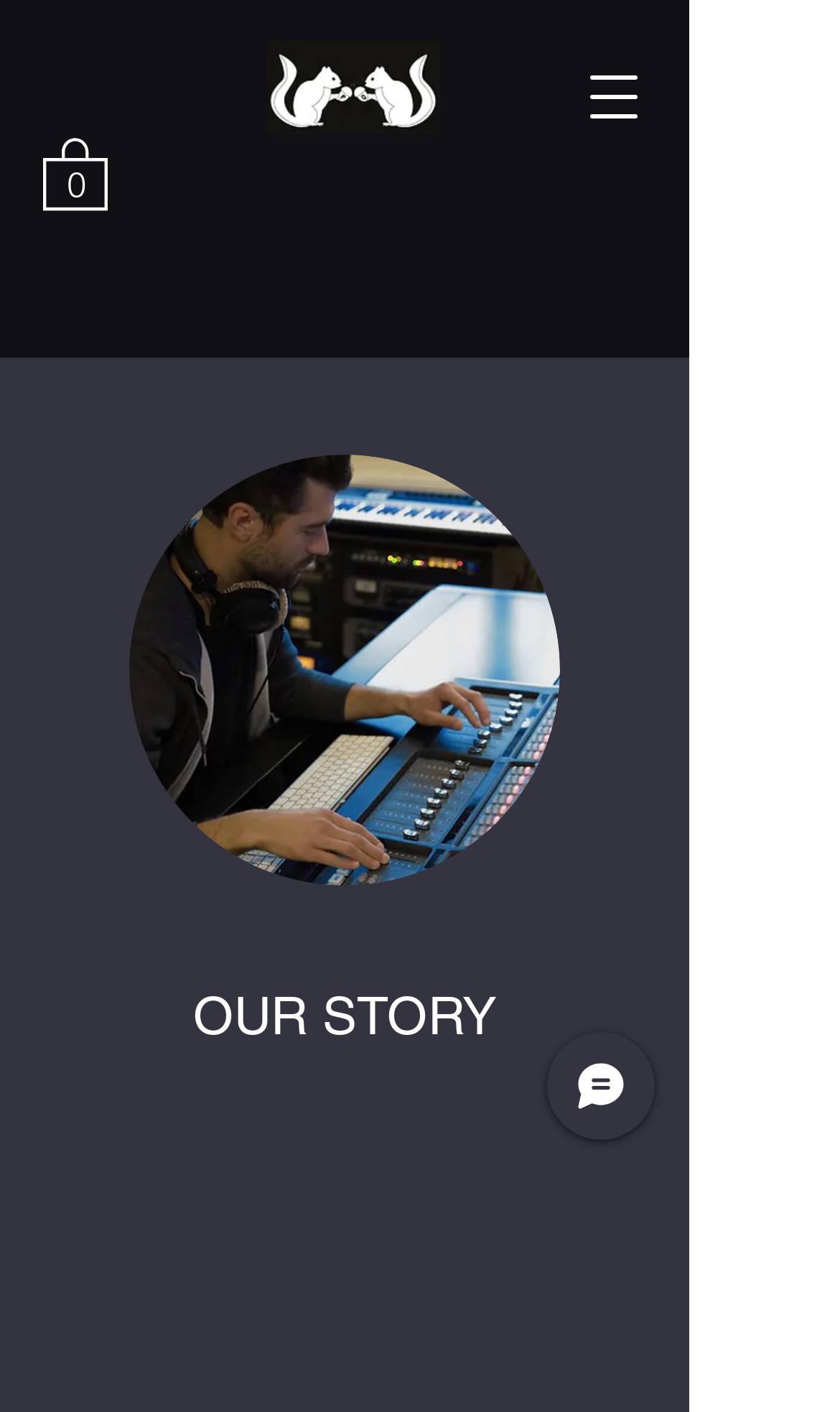Find and provide the bounding box coordinates for the UI element described with: "parent_node: 0 aria-label="Open navigation menu"".

[0.679, 0.038, 0.782, 0.099]